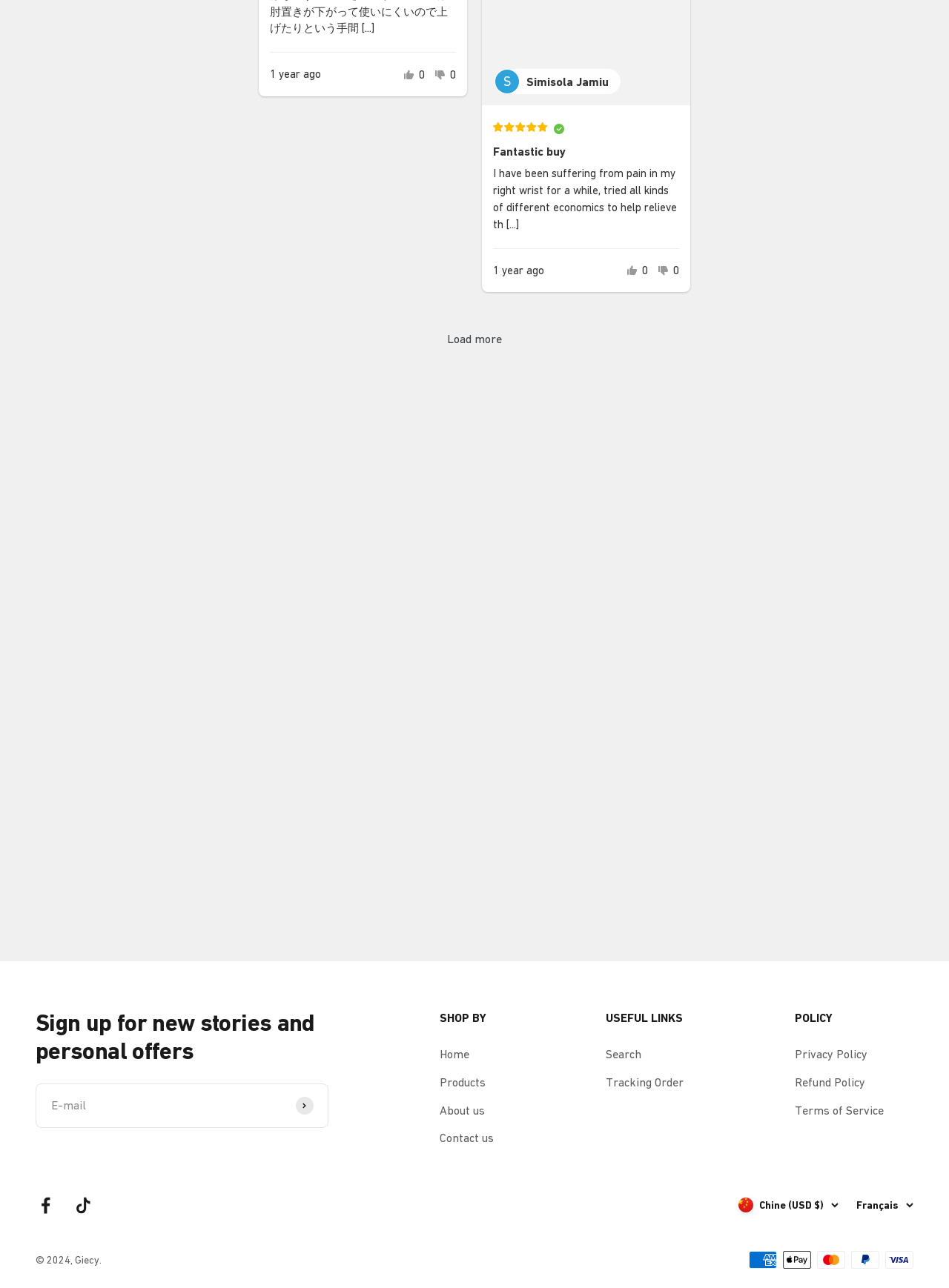For the given element description Resources, determine the bounding box coordinates of the UI element. The coordinates should follow the format (top-left x, top-left y, bottom-right x, bottom-right y) and be within the range of 0 to 1.

None